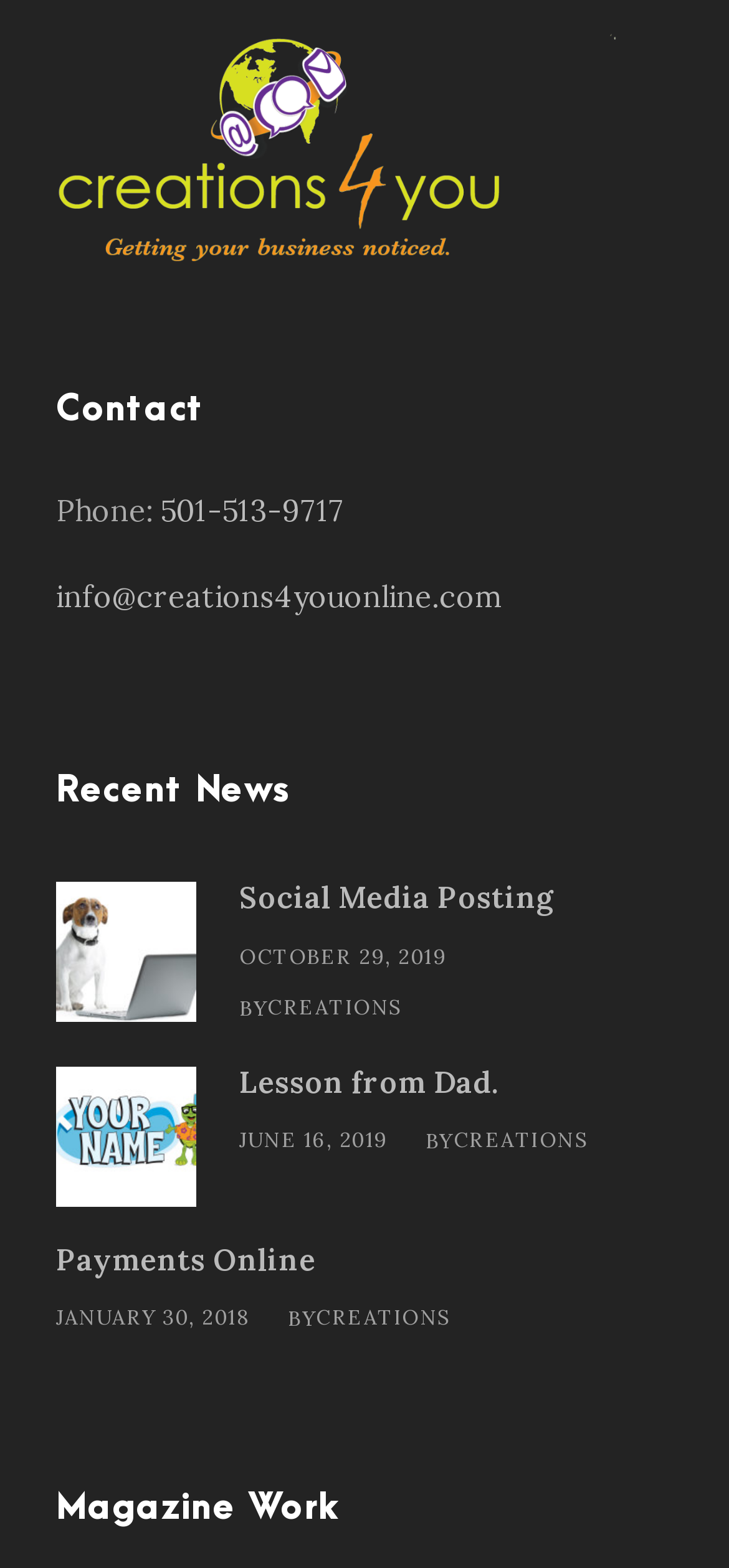Determine the bounding box coordinates of the clickable region to follow the instruction: "learn about the residency".

None